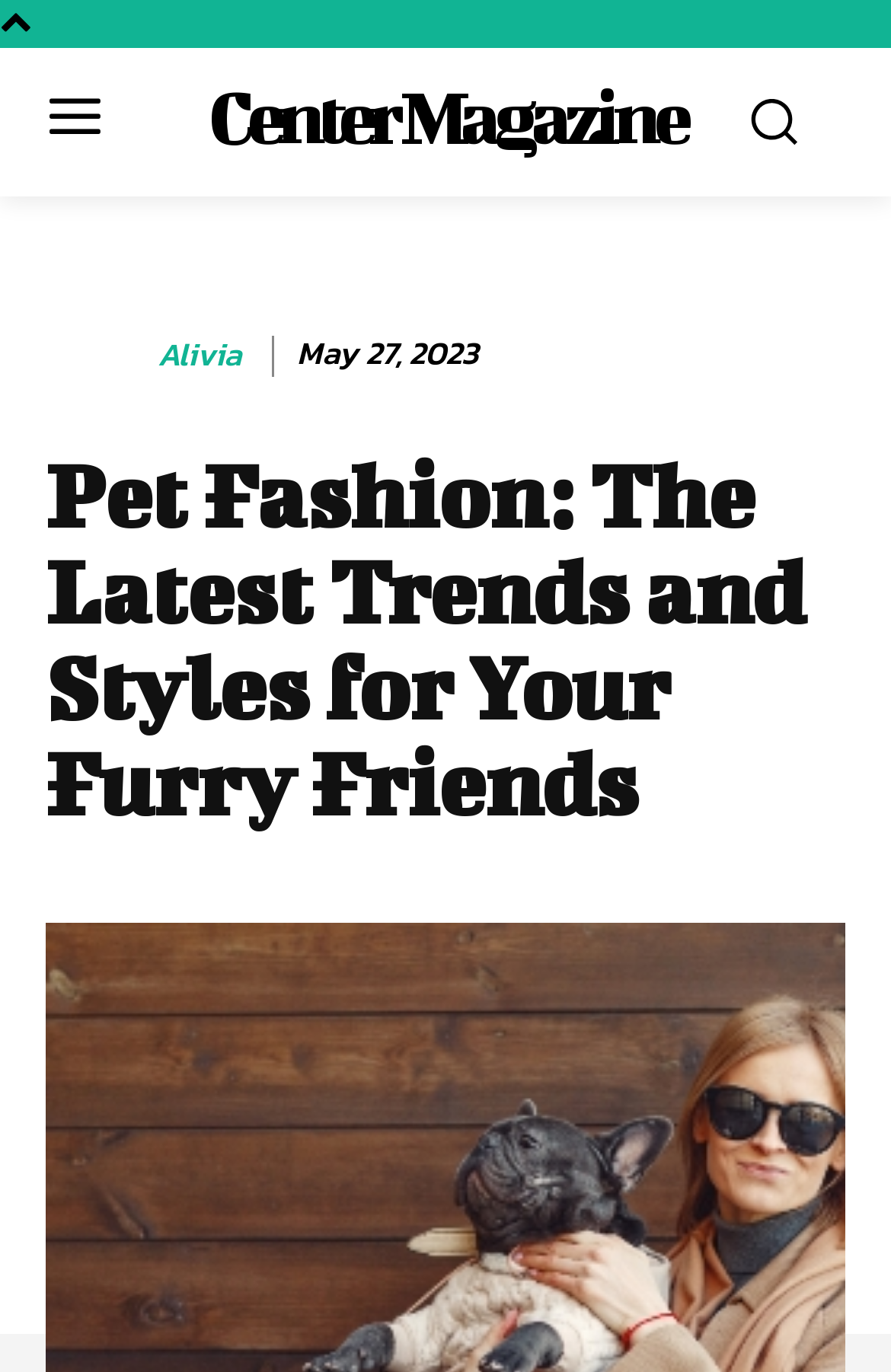Please give a one-word or short phrase response to the following question: 
What is the purpose of the image at the top right?

Decoration or icon